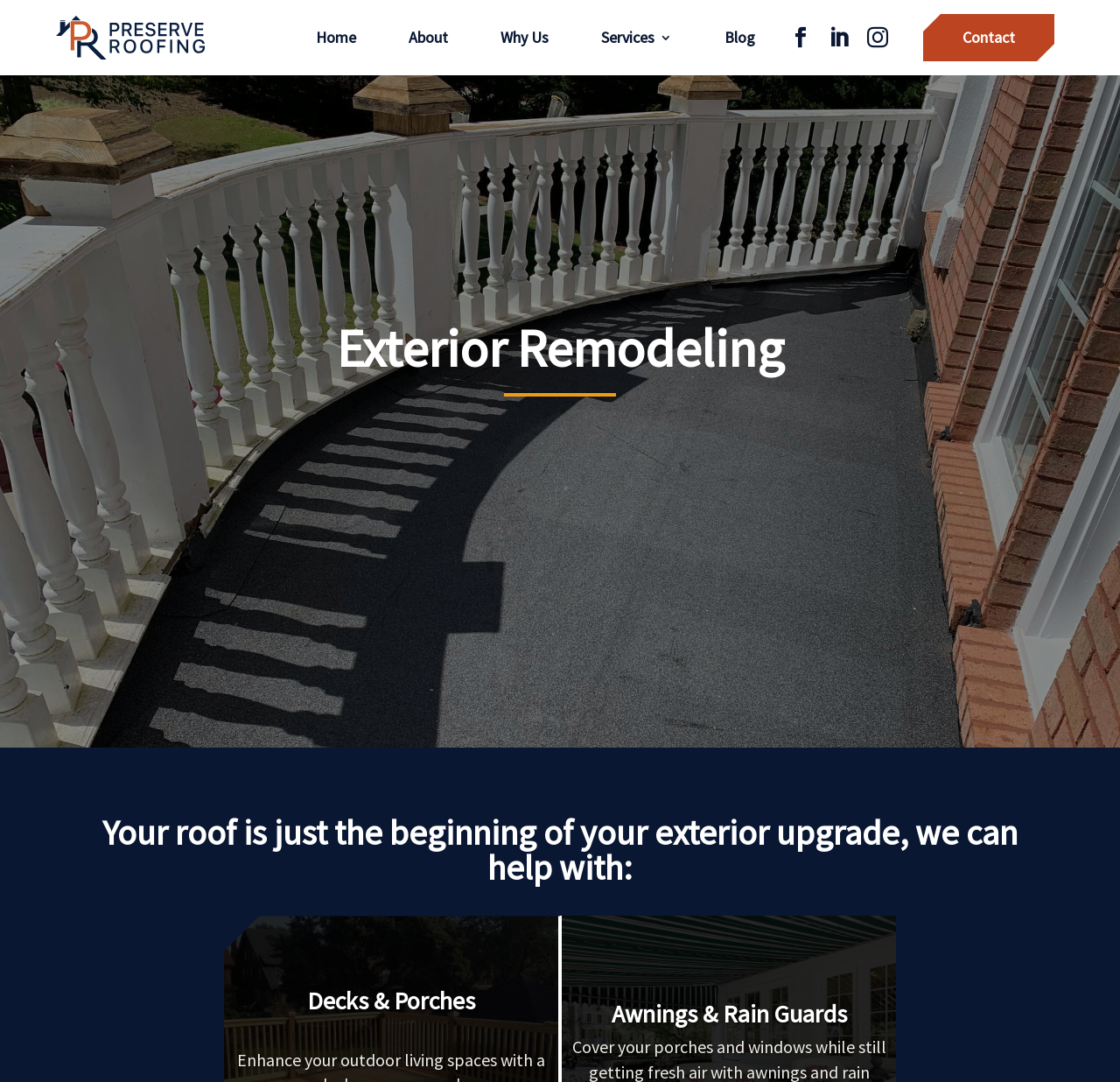How many main services are offered?
Using the image as a reference, answer the question with a short word or phrase.

4